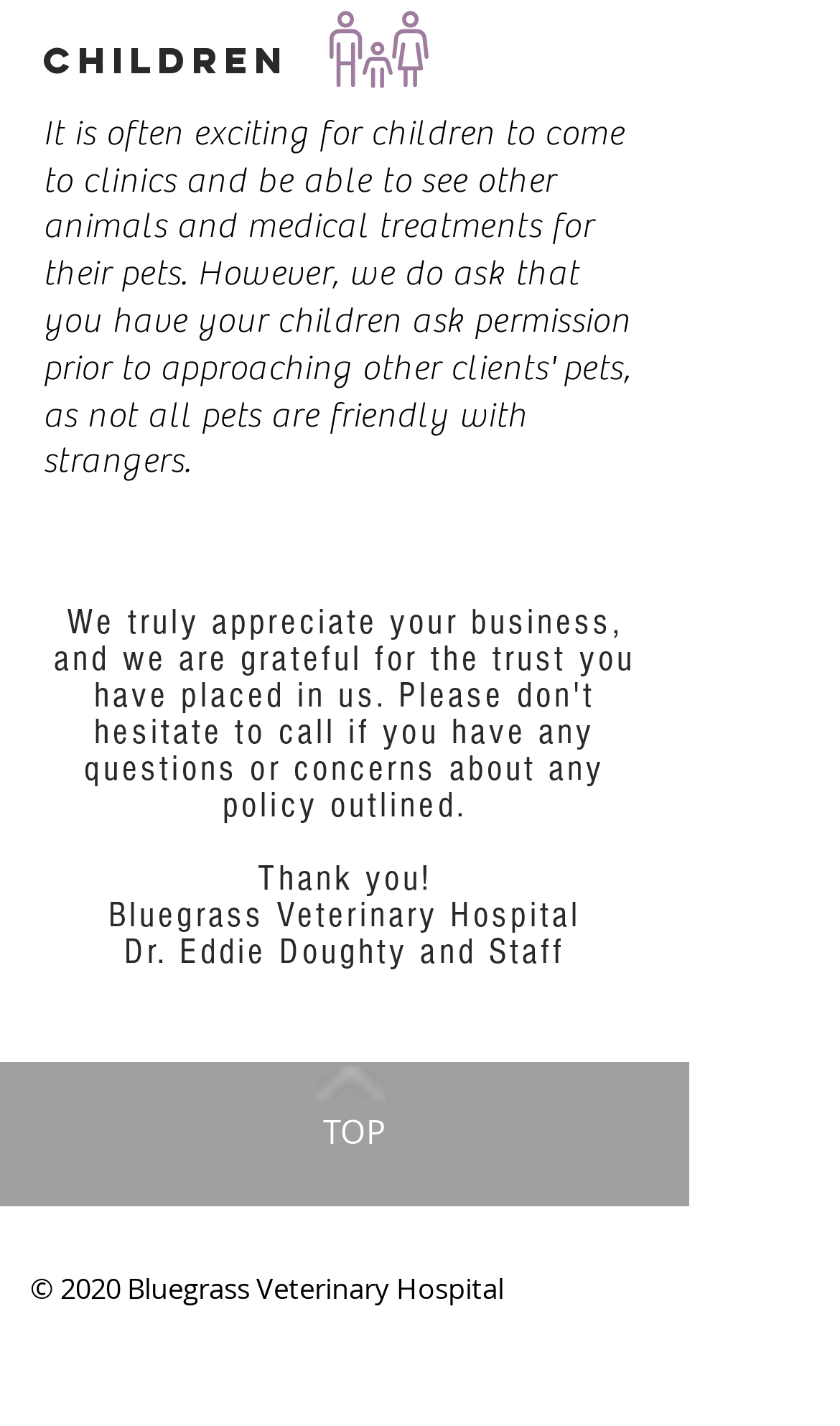What is the tone of the message from the veterinary hospital?
Provide a detailed and extensive answer to the question.

The tone of the message from the veterinary hospital can be inferred from the text 'We truly appreciate your business...' which expresses gratitude and appreciation.